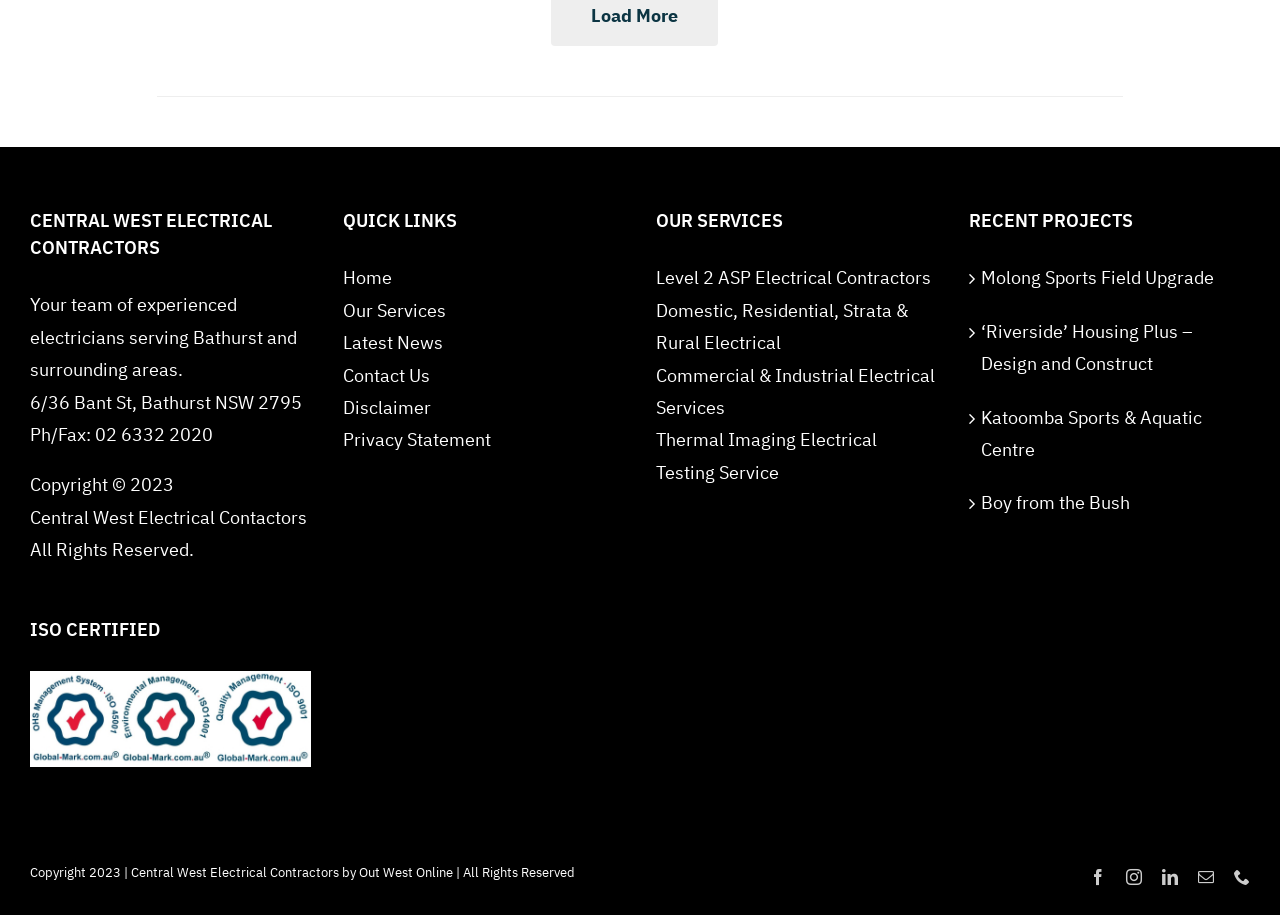Find the bounding box coordinates of the element to click in order to complete this instruction: "Open Facebook page". The bounding box coordinates must be four float numbers between 0 and 1, denoted as [left, top, right, bottom].

[0.852, 0.95, 0.864, 0.967]